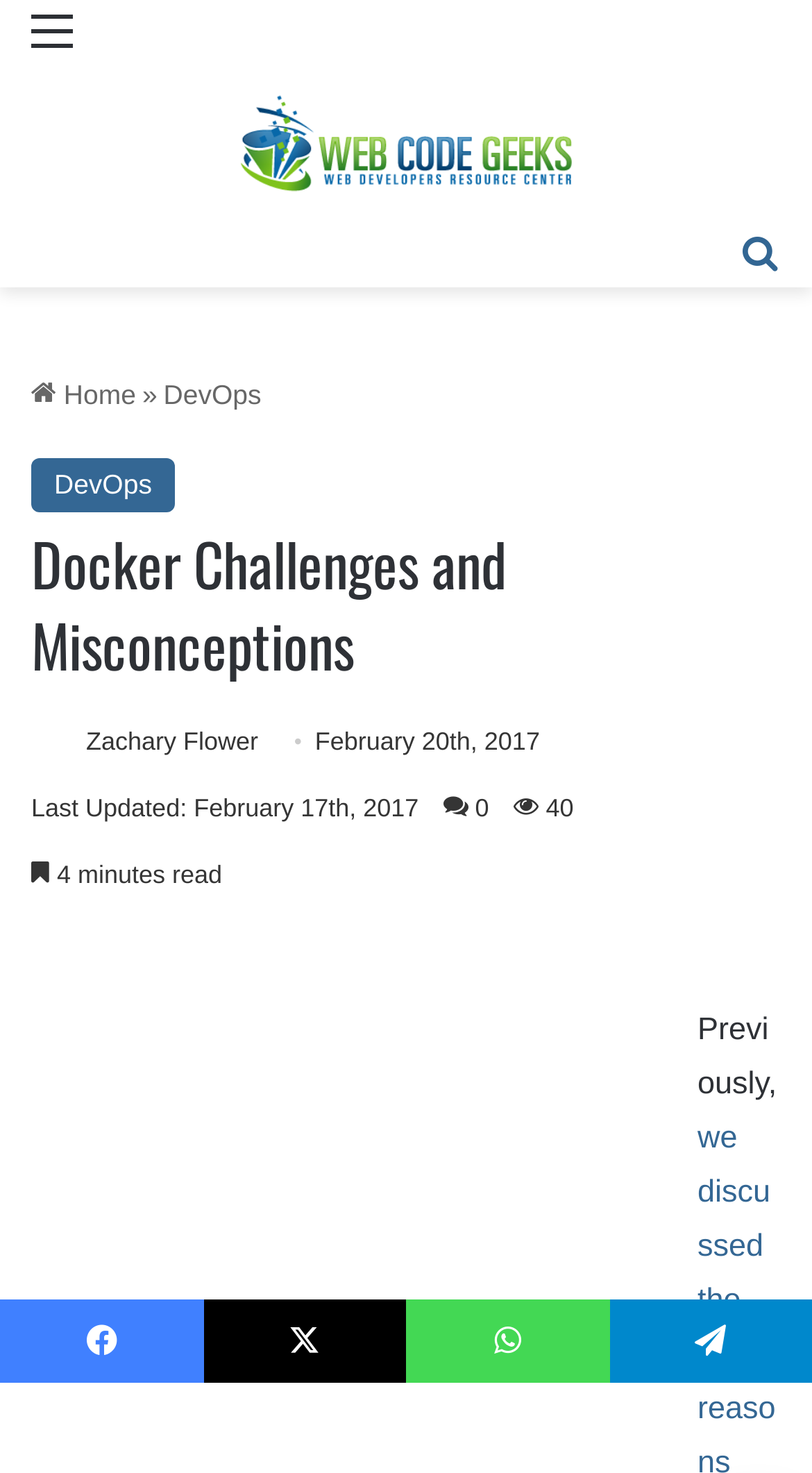Please identify the bounding box coordinates of the element's region that needs to be clicked to fulfill the following instruction: "Search for something". The bounding box coordinates should consist of four float numbers between 0 and 1, i.e., [left, top, right, bottom].

[0.91, 0.151, 0.962, 0.215]